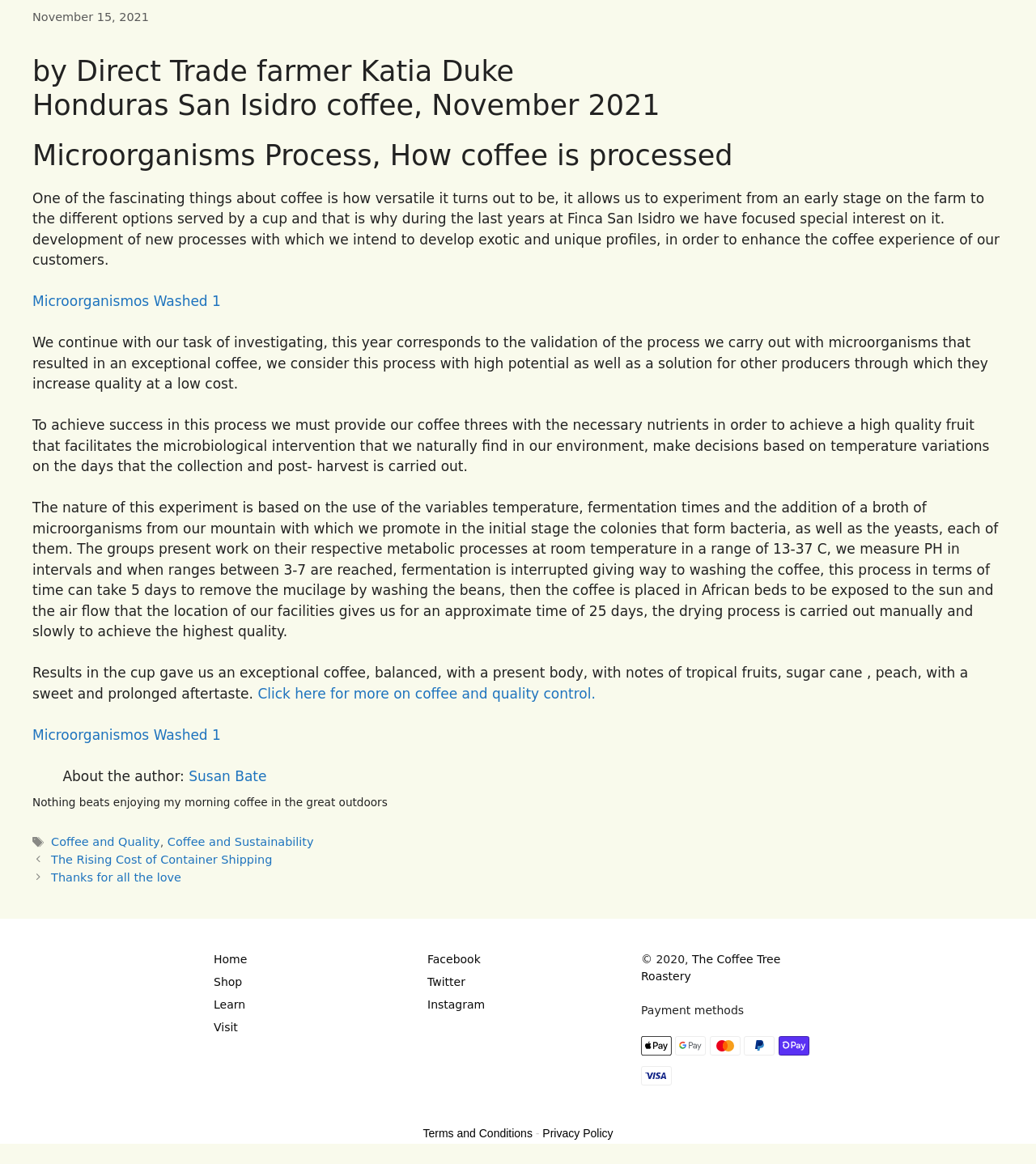What is the name of the farm mentioned in the blog post?
Please give a well-detailed answer to the question.

The name of the farm can be found in the text, where it says 'at Finca San Isidro we have focused special interest on it'.